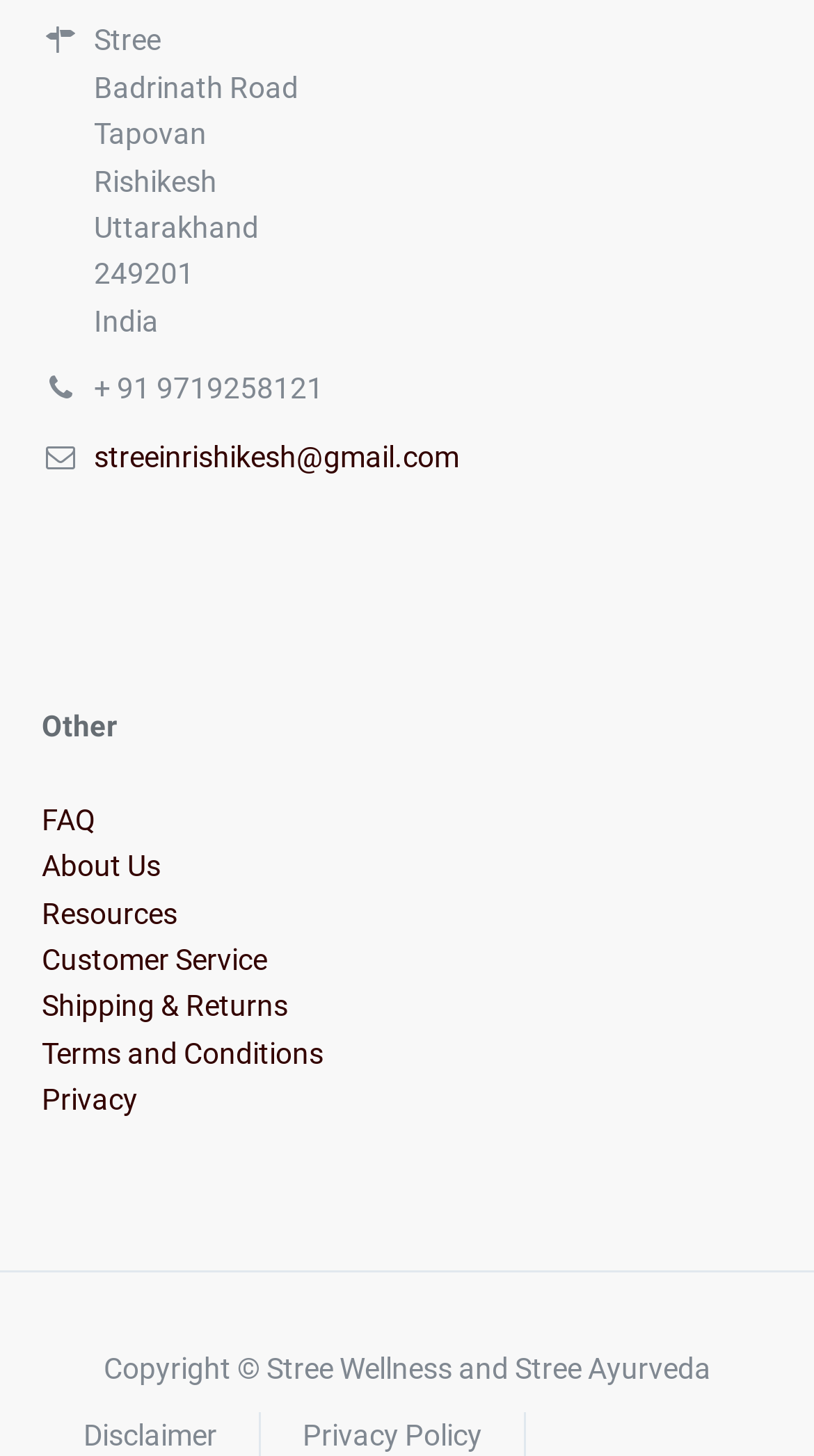Please find the bounding box coordinates of the clickable region needed to complete the following instruction: "Learn about the company". The bounding box coordinates must consist of four float numbers between 0 and 1, i.e., [left, top, right, bottom].

[0.051, 0.583, 0.197, 0.606]